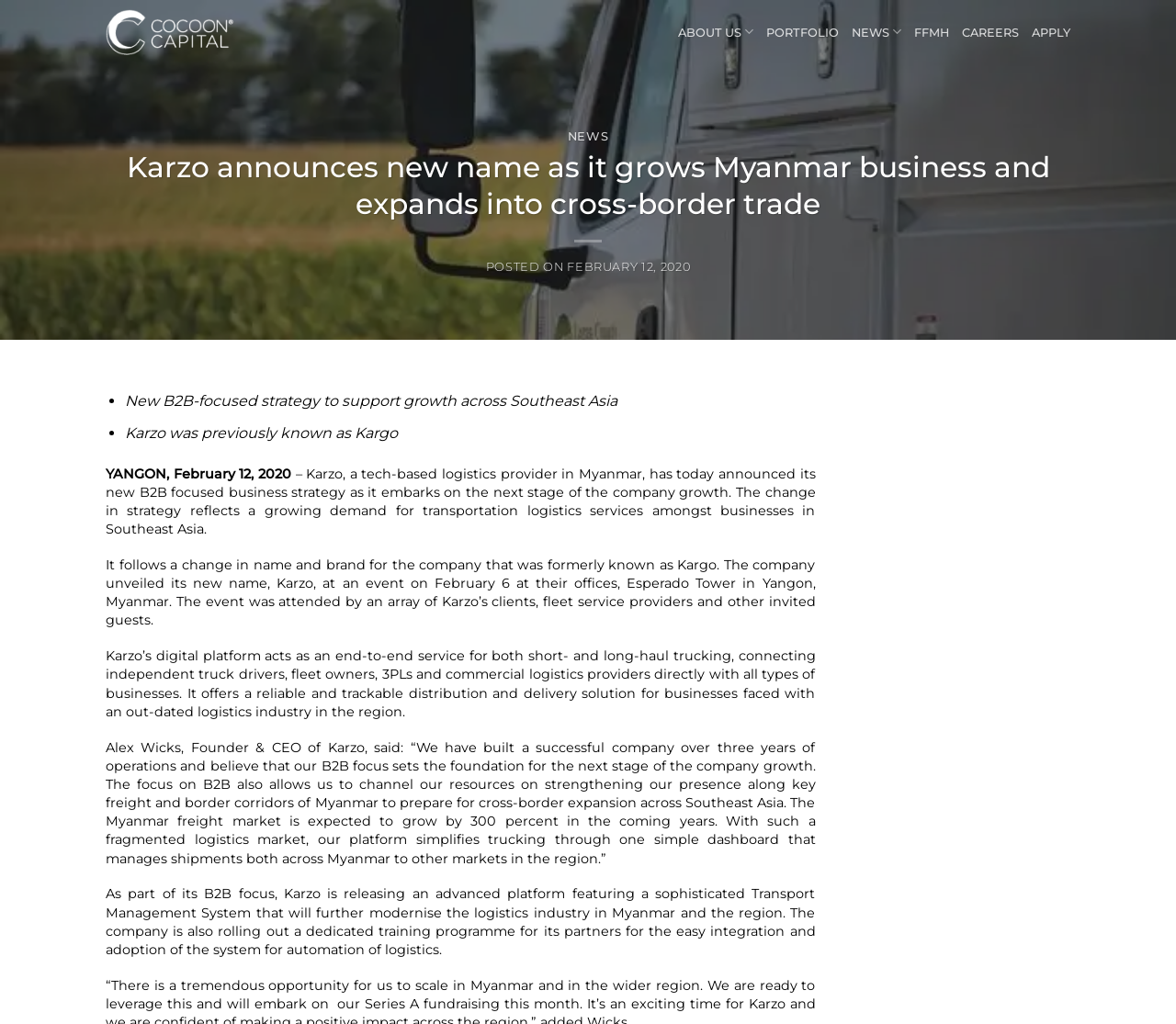Can you find the bounding box coordinates for the element to click on to achieve the instruction: "Get accessibility help"?

None